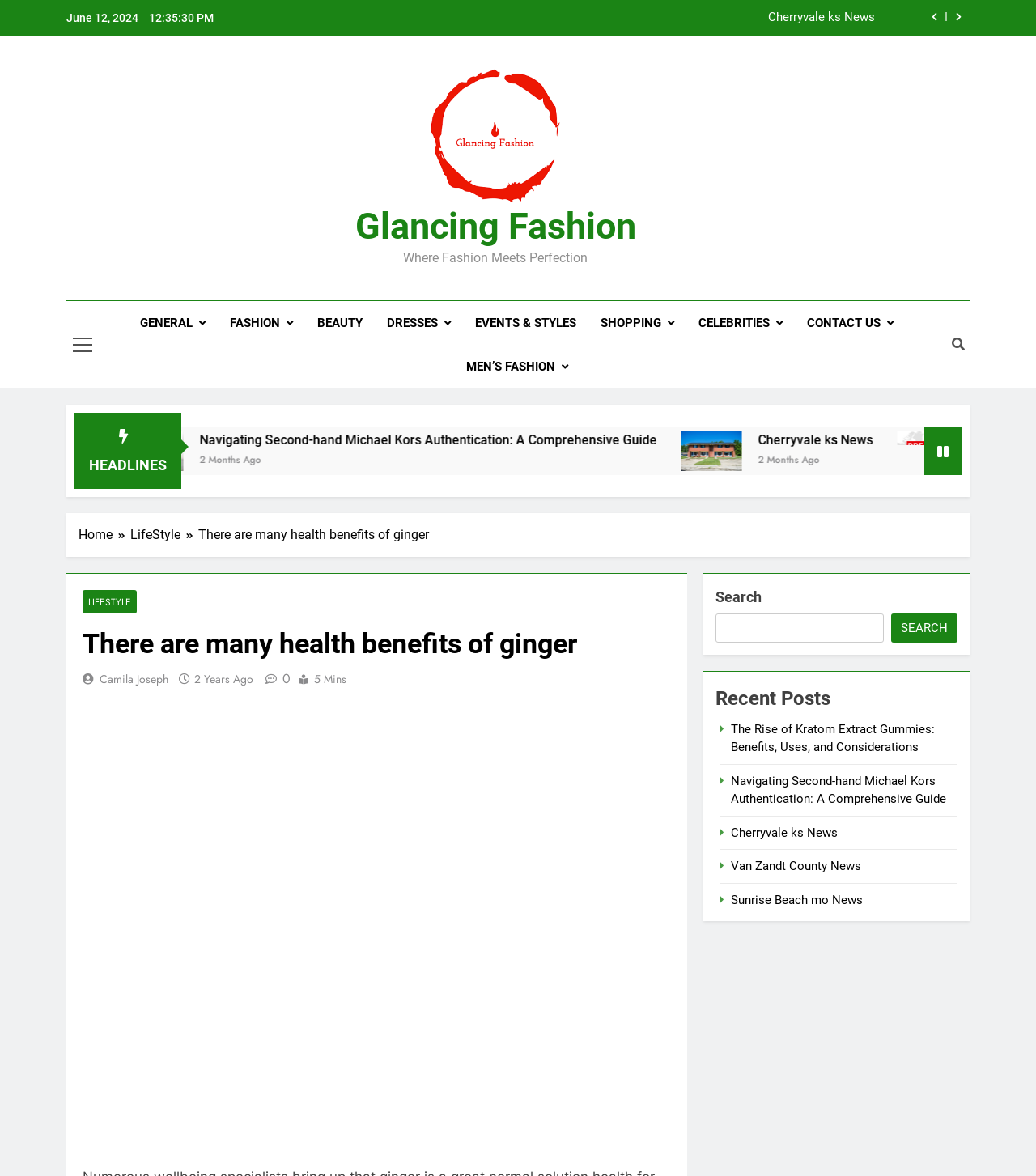What is the category of the article 'There are many health benefits of ginger'?
Using the information from the image, answer the question thoroughly.

I found the article 'There are many health benefits of ginger' under the category 'LIFESTYLE' in the breadcrumb navigation.